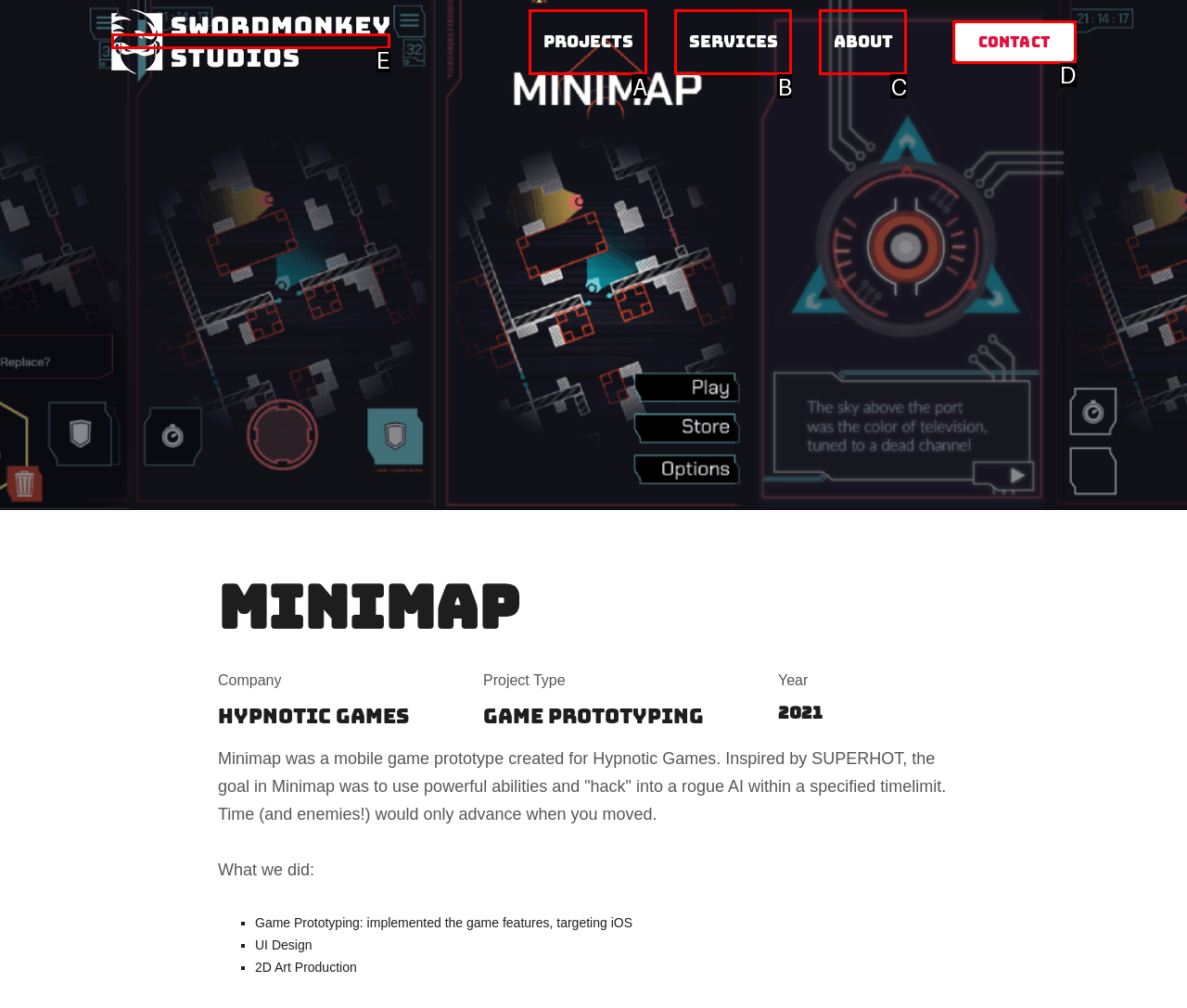Identify the UI element that best fits the description: alt="Swordmonkey Studios"
Respond with the letter representing the correct option.

E